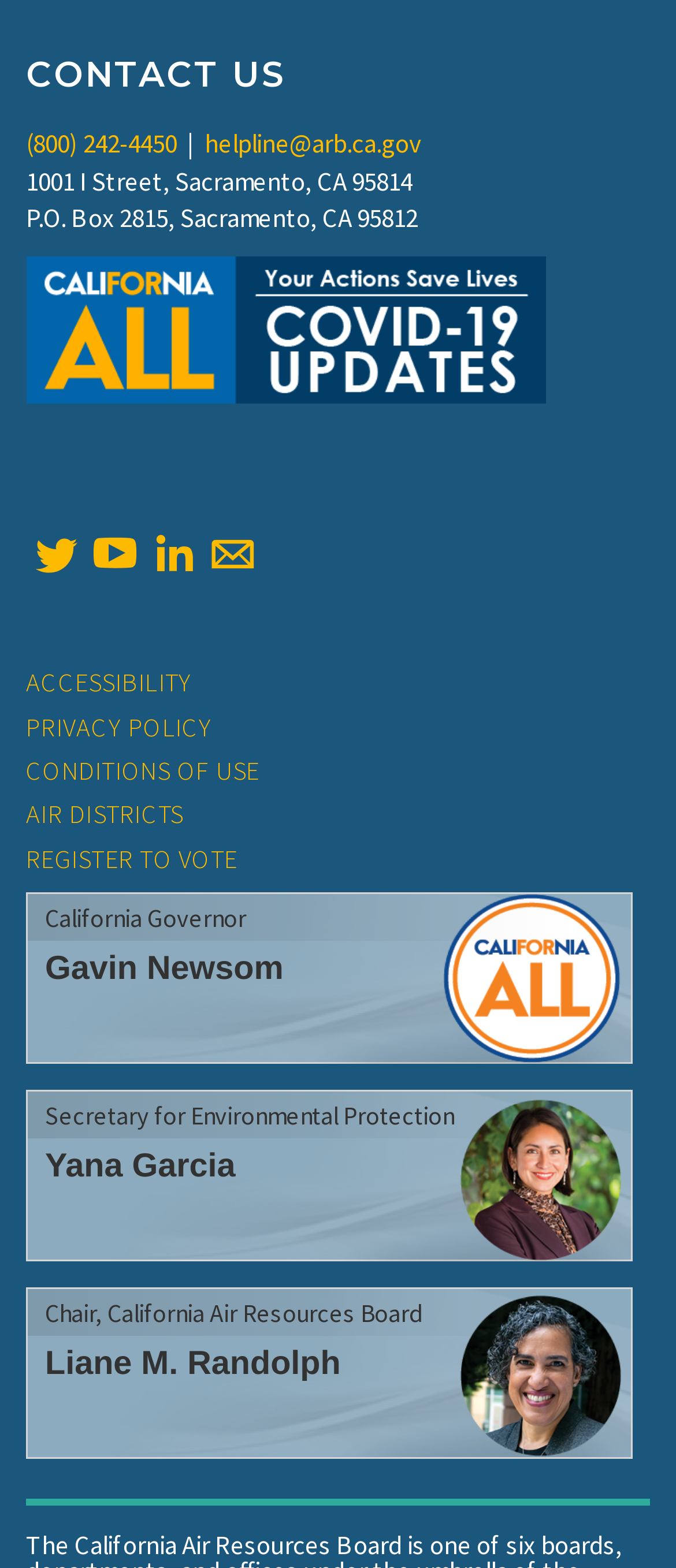Provide a single word or phrase answer to the question: 
What social media platforms are available?

Twitter, YouTube, LinkedIn, Email